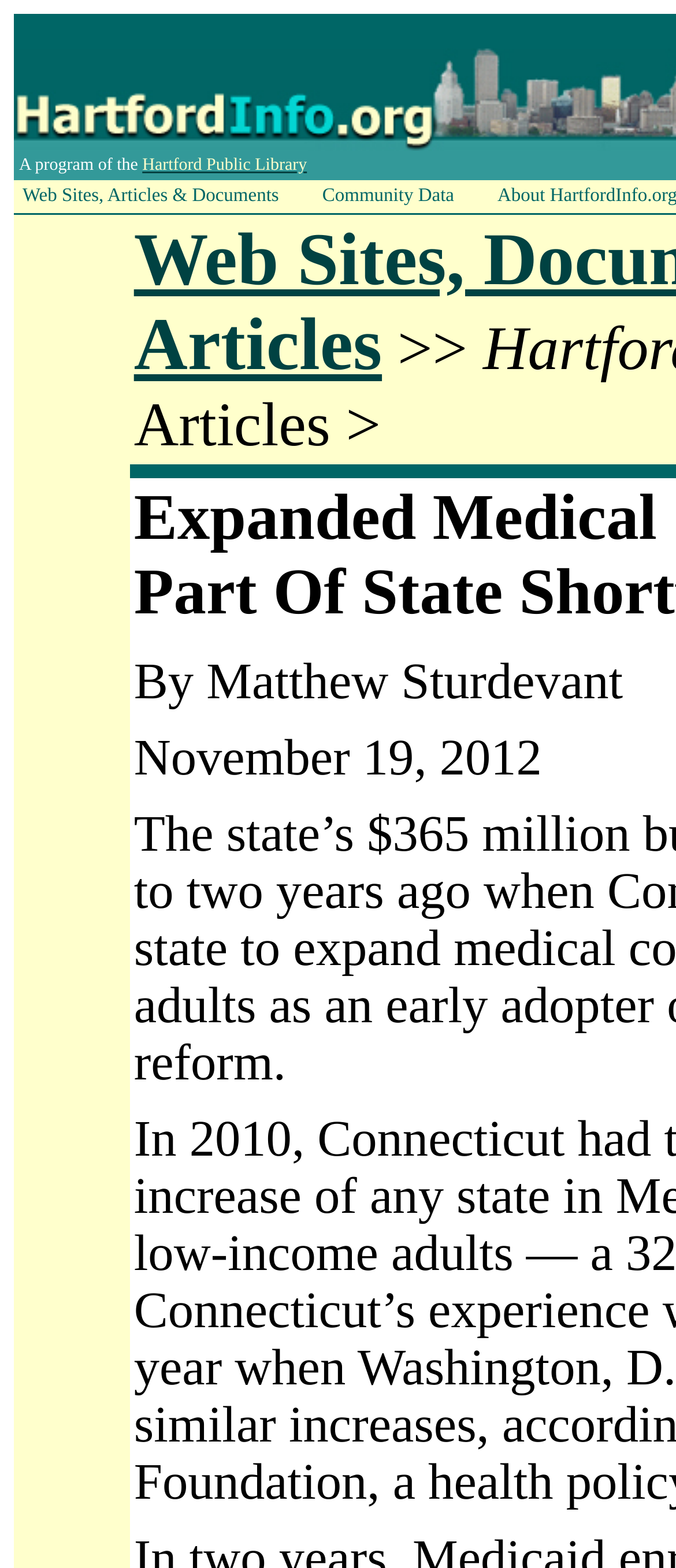Please answer the following question using a single word or phrase: 
How many links are there in the top section?

3